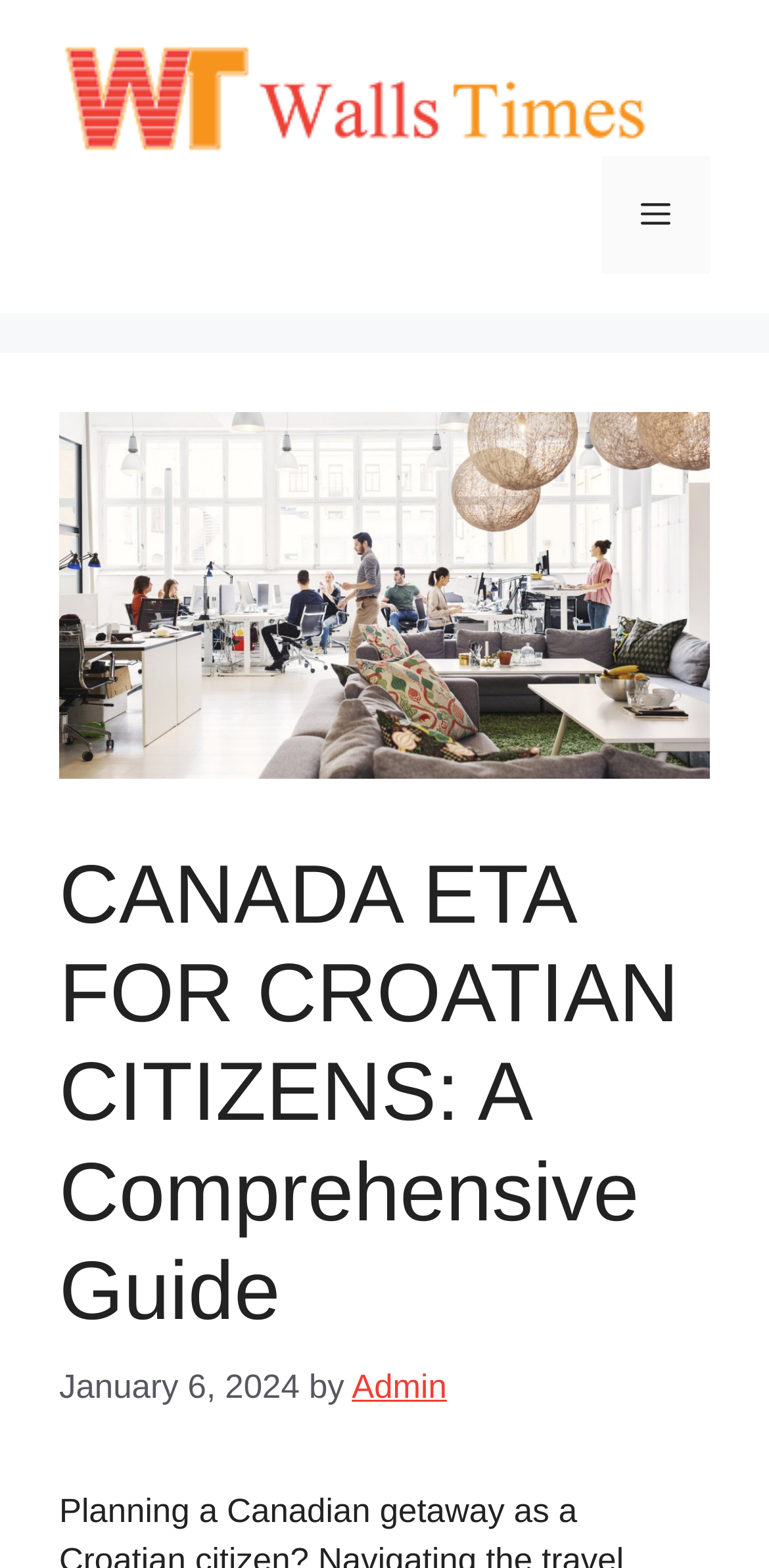Write an elaborate caption that captures the essence of the webpage.

The webpage appears to be an article or guide about obtaining an Electronic Travel Authorization (ETA) for Canadian travel as a Croatian citizen. At the top of the page, there is a banner with the site's name, "Walls Times", accompanied by an image of the same name. Below the banner, there is a navigation menu toggle button labeled "Menu" on the right side.

The main content of the page is headed by a title, "CANADA ETA FOR CROATIAN CITIZENS: A Comprehensive Guide", which is prominently displayed. The title is followed by a timestamp indicating the article was published on January 6, 2024, and an author credit, "by Admin".

The layout of the page suggests a clear and organized structure, with the main content section taking up most of the page's real estate. The navigation menu and site banner are positioned at the top, with the main content below. There are no other notable UI elements or images on the page besides the site logo and the timestamp.